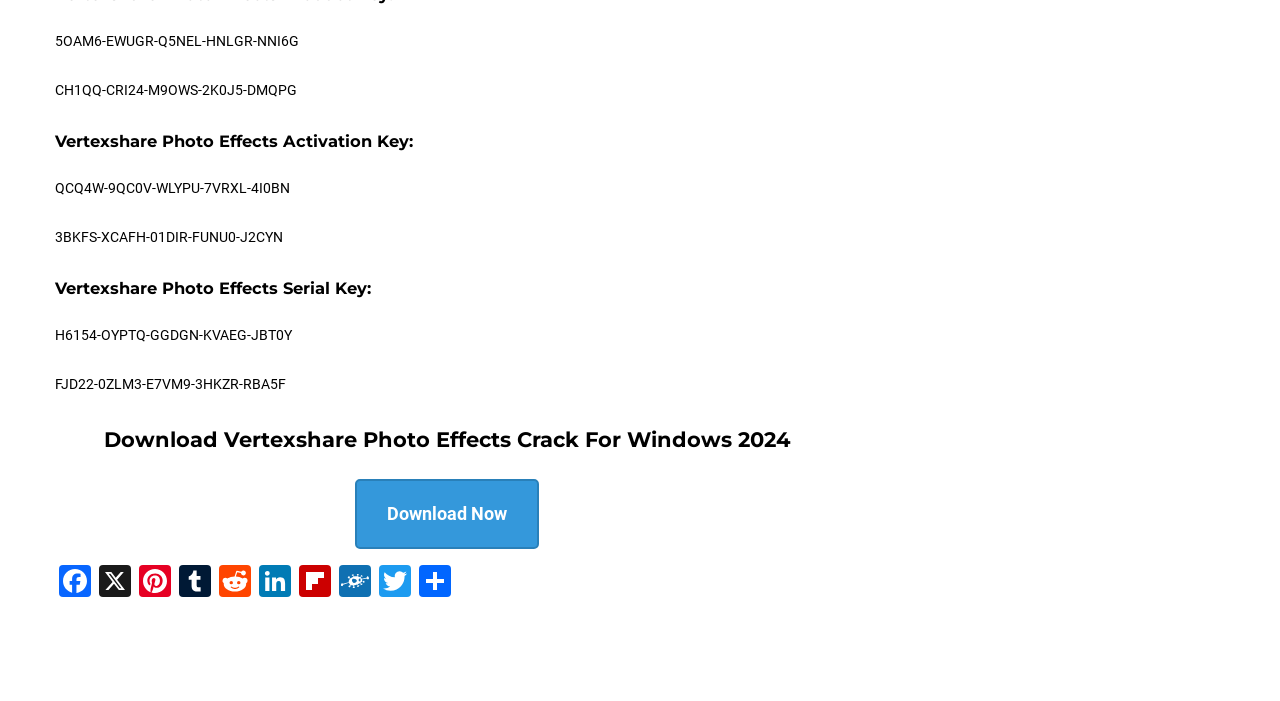Using the element description: "Download Now", determine the bounding box coordinates for the specified UI element. The coordinates should be four float numbers between 0 and 1, [left, top, right, bottom].

[0.277, 0.683, 0.421, 0.783]